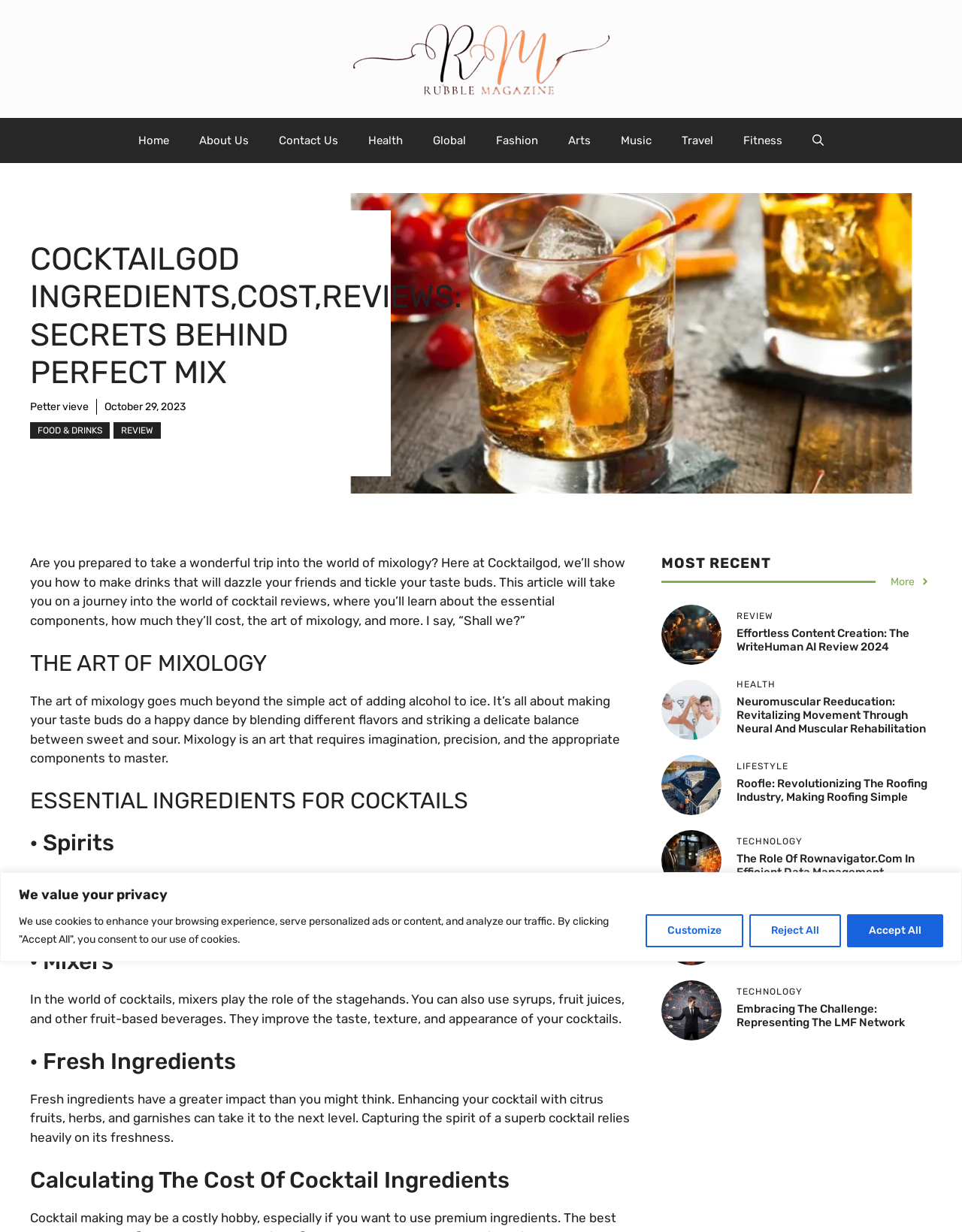Kindly determine the bounding box coordinates for the area that needs to be clicked to execute this instruction: "Click on the 'Home' link".

[0.128, 0.096, 0.191, 0.132]